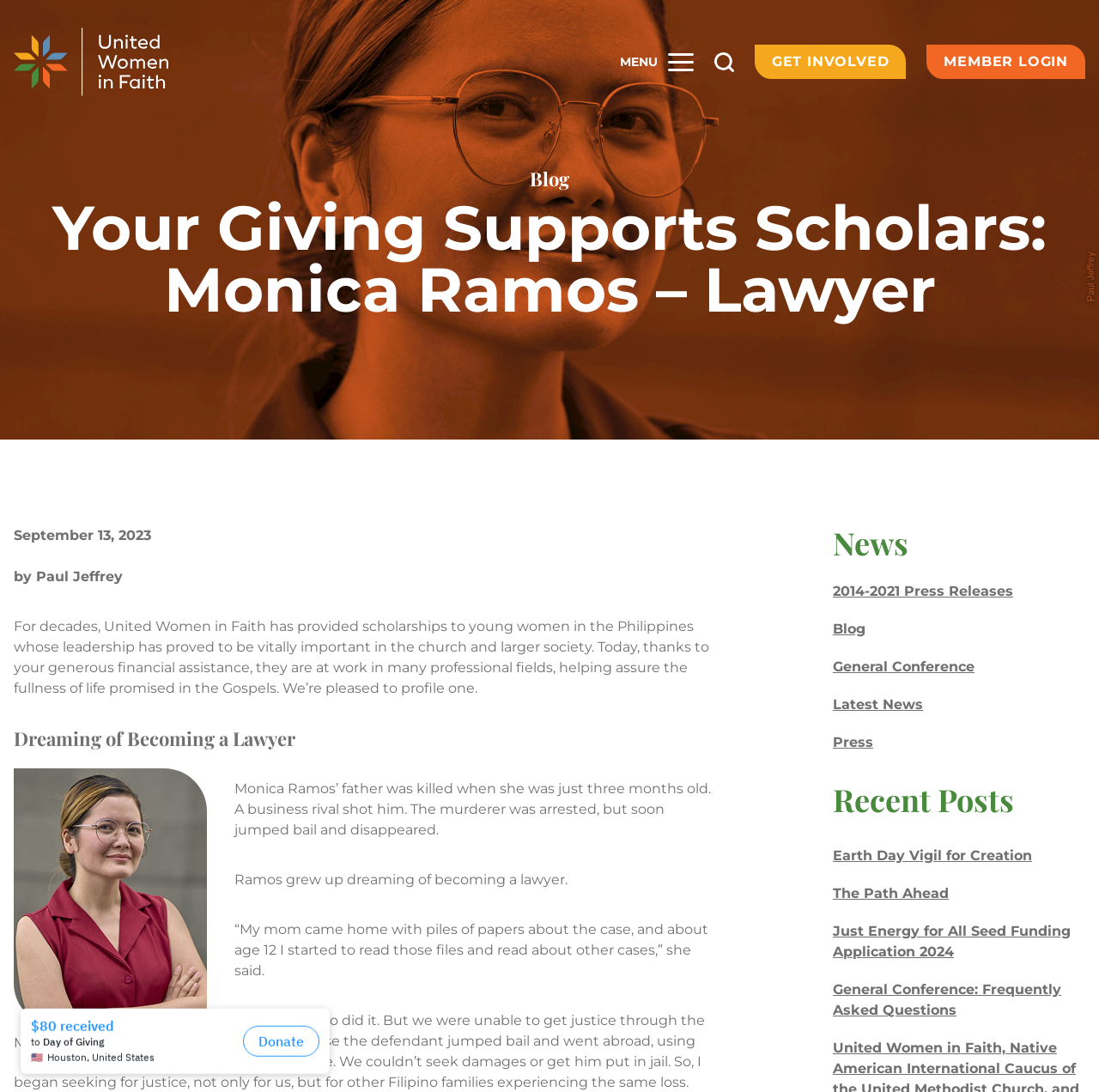Determine the bounding box coordinates for the UI element with the following description: "Member Login". The coordinates should be four float numbers between 0 and 1, represented as [left, top, right, bottom].

[0.843, 0.041, 0.988, 0.073]